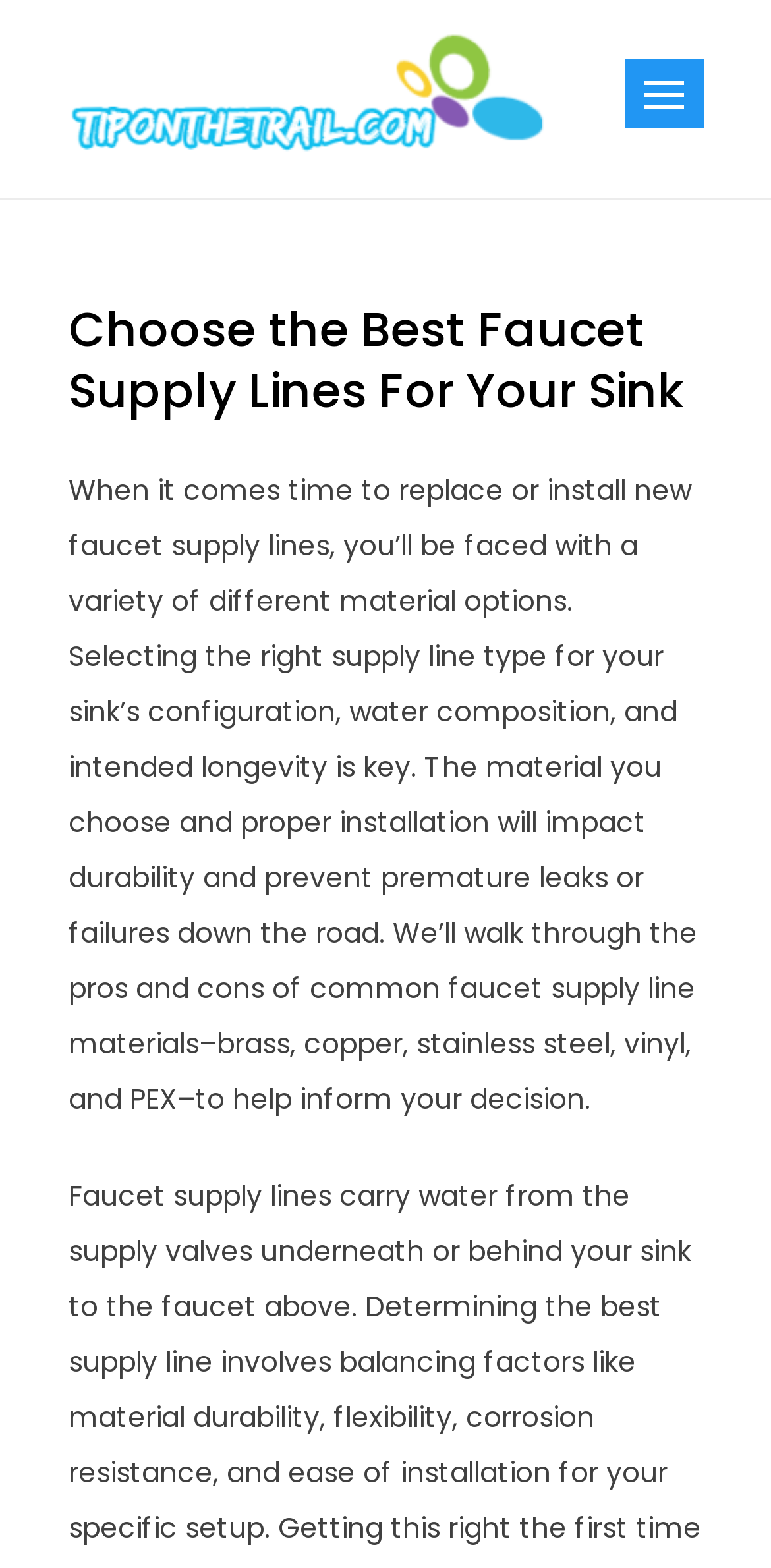Identify and provide the main heading of the webpage.

Choose the Best Faucet Supply Lines For Your Sink